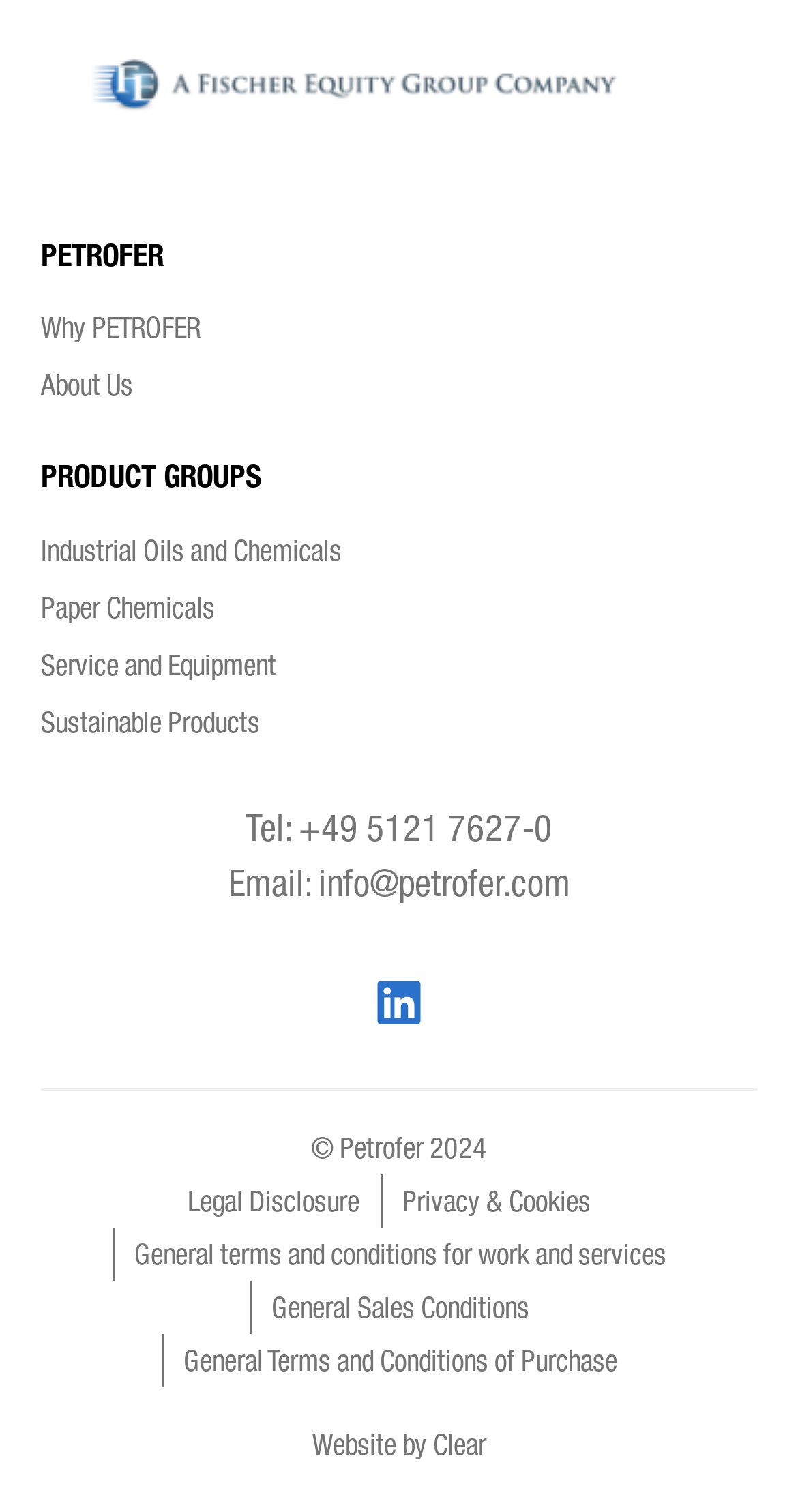Based on the image, please respond to the question with as much detail as possible:
What is the copyright year?

The copyright year is mentioned at the bottom of the webpage as '© 2024', indicating that the content is copyrighted by PETROFER until 2024.